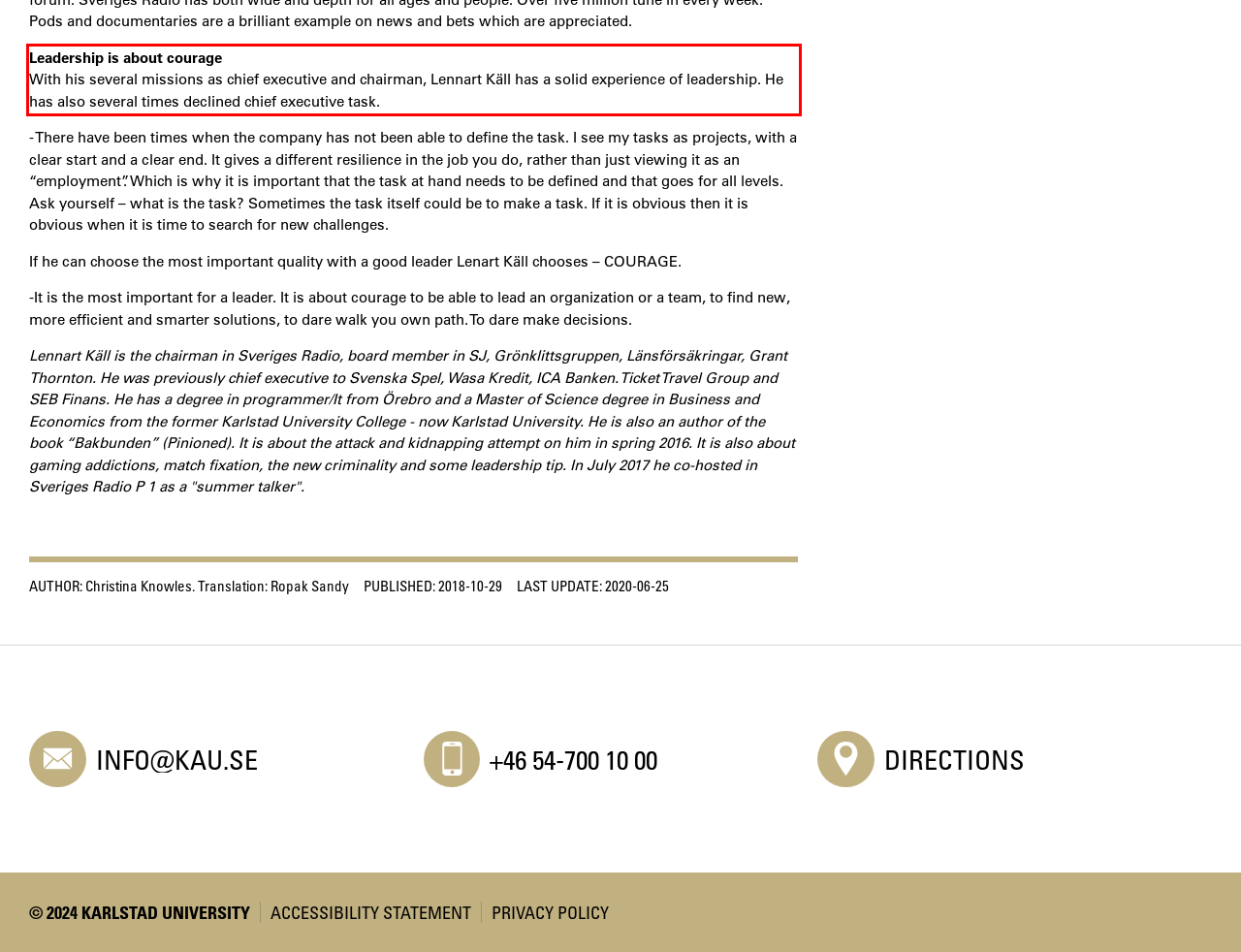There is a screenshot of a webpage with a red bounding box around a UI element. Please use OCR to extract the text within the red bounding box.

Leadership is about courage With his several missions as chief executive and chairman, Lennart Käll has a solid experience of leadership. He has also several times declined chief executive task.